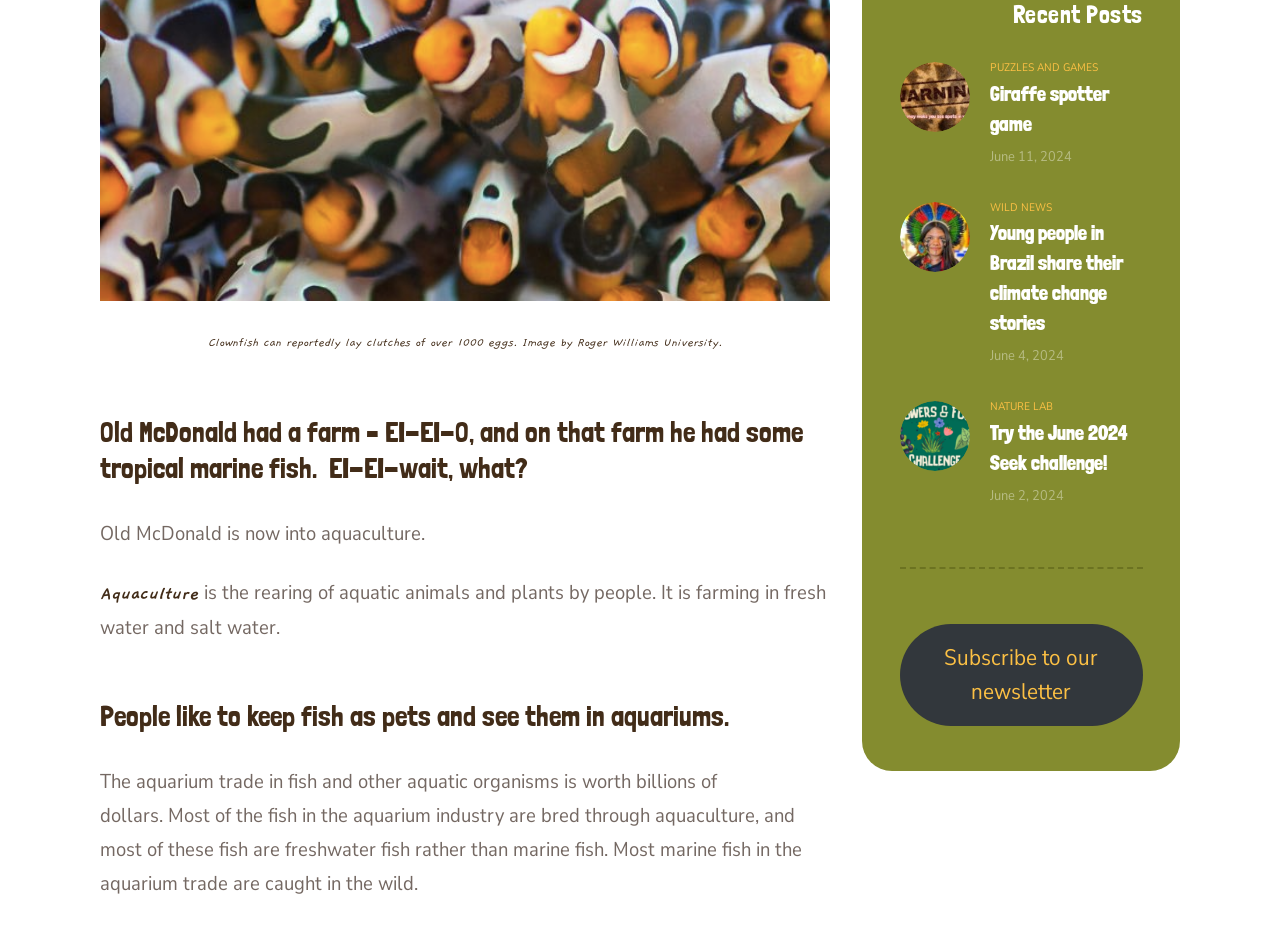Based on the provided description, "parent_node: HOME title="Scroll to top"", find the bounding box of the corresponding UI element in the screenshot.

[0.922, 0.704, 0.969, 0.768]